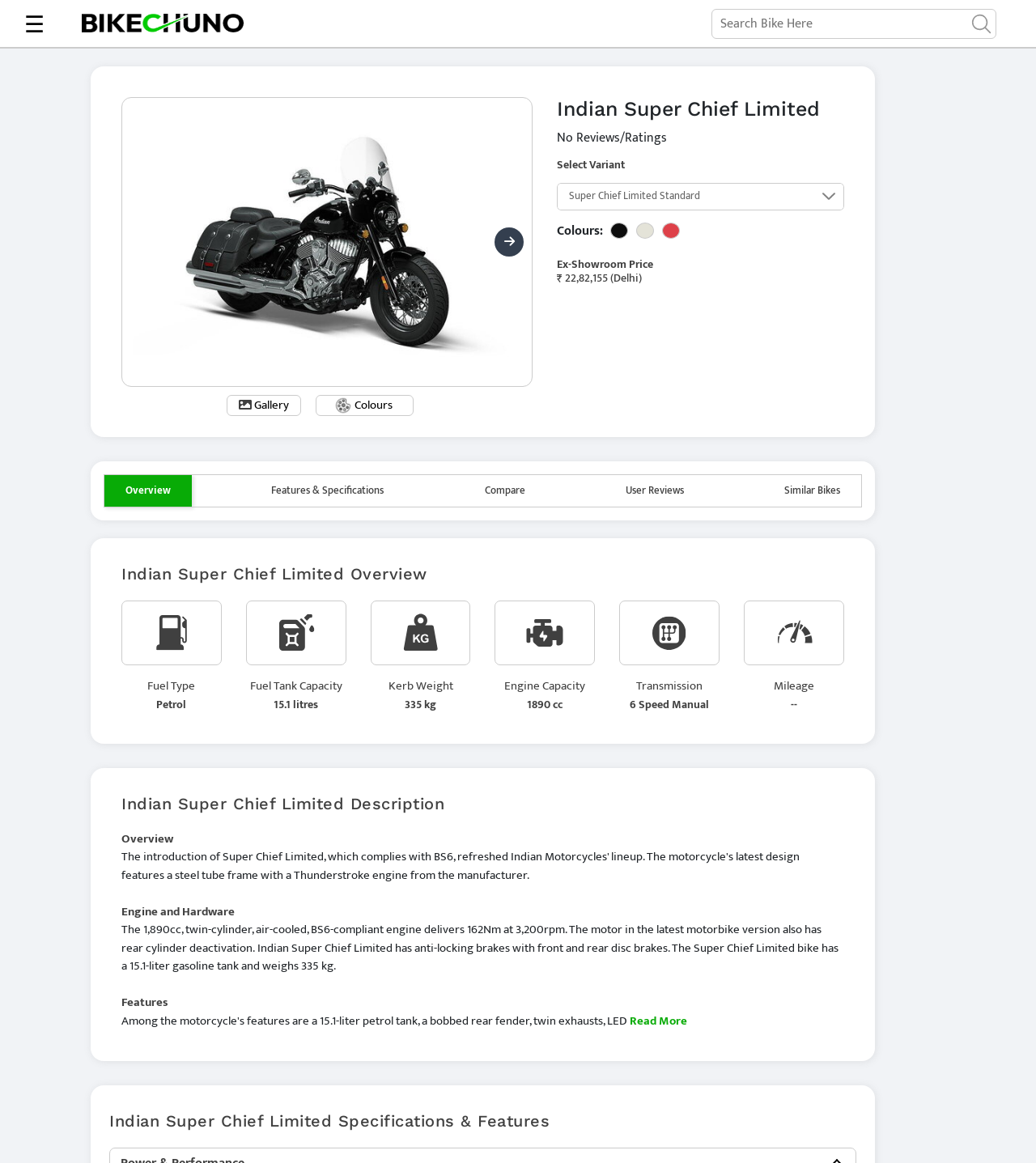What is the fuel type of Indian Super Chief Limited?
Please look at the screenshot and answer using one word or phrase.

Petrol